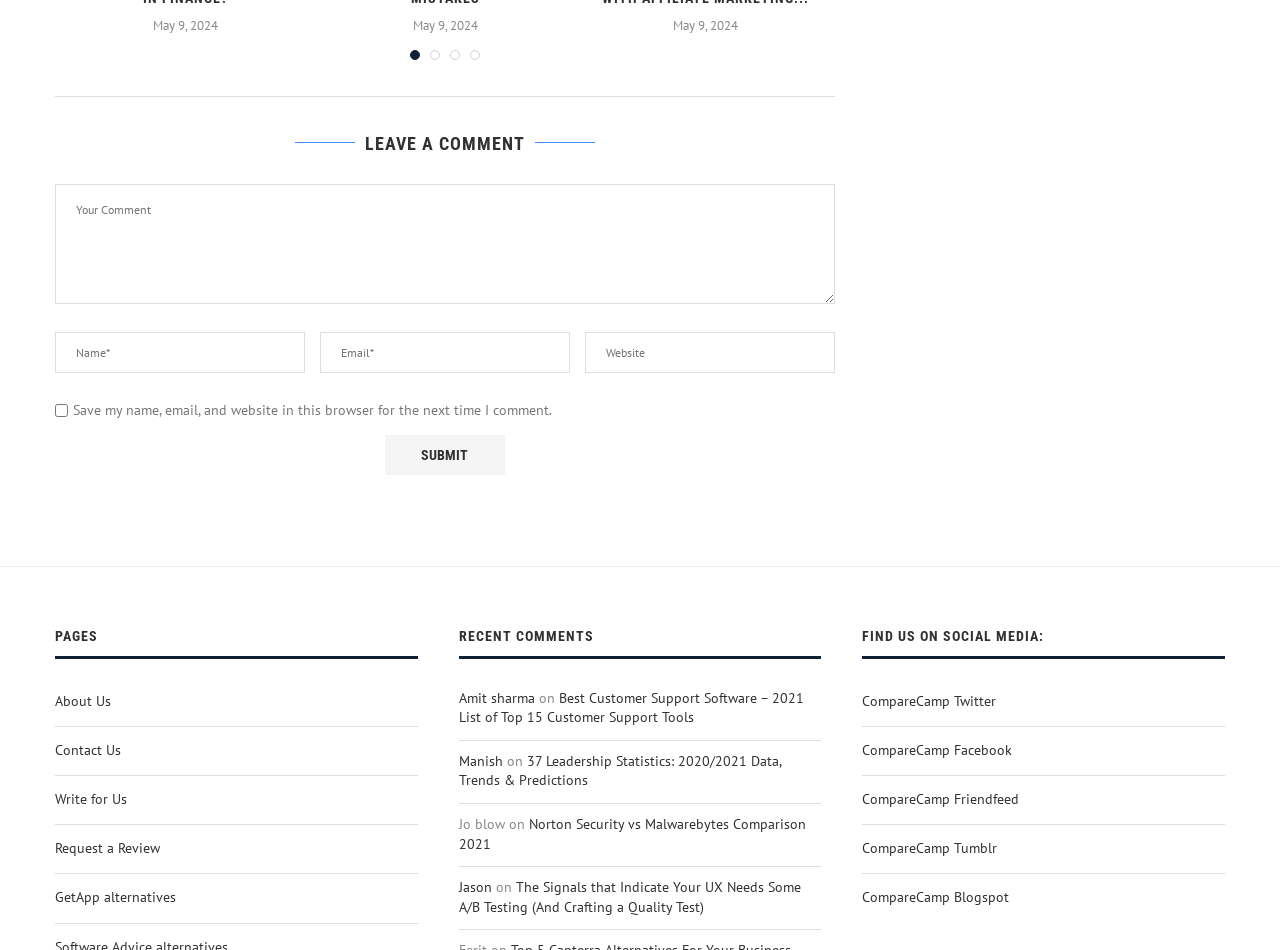Provide the bounding box coordinates in the format (top-left x, top-left y, bottom-right x, bottom-right y). All values are floating point numbers between 0 and 1. Determine the bounding box coordinate of the UI element described as: Manish

[0.358, 0.791, 0.393, 0.81]